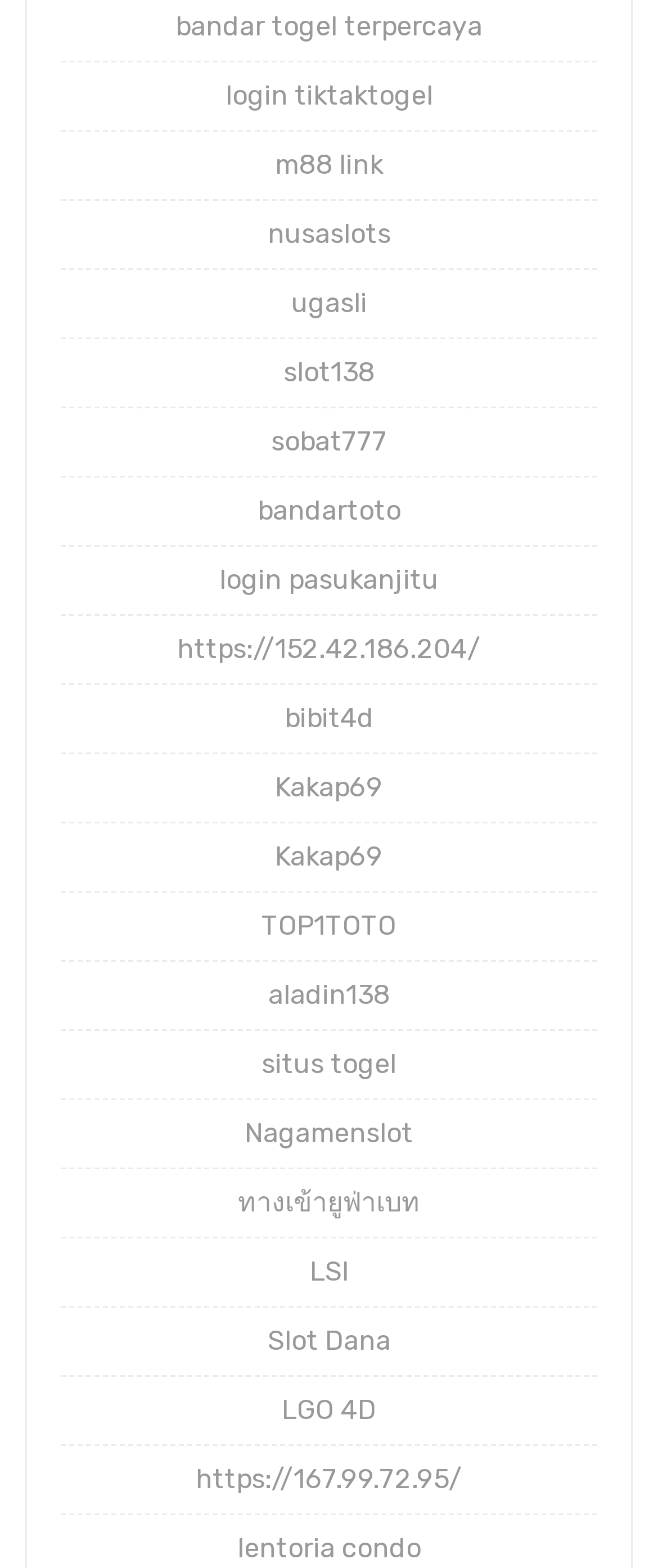How many links have 'togel' in their text?
Refer to the image and respond with a one-word or short-phrase answer.

5